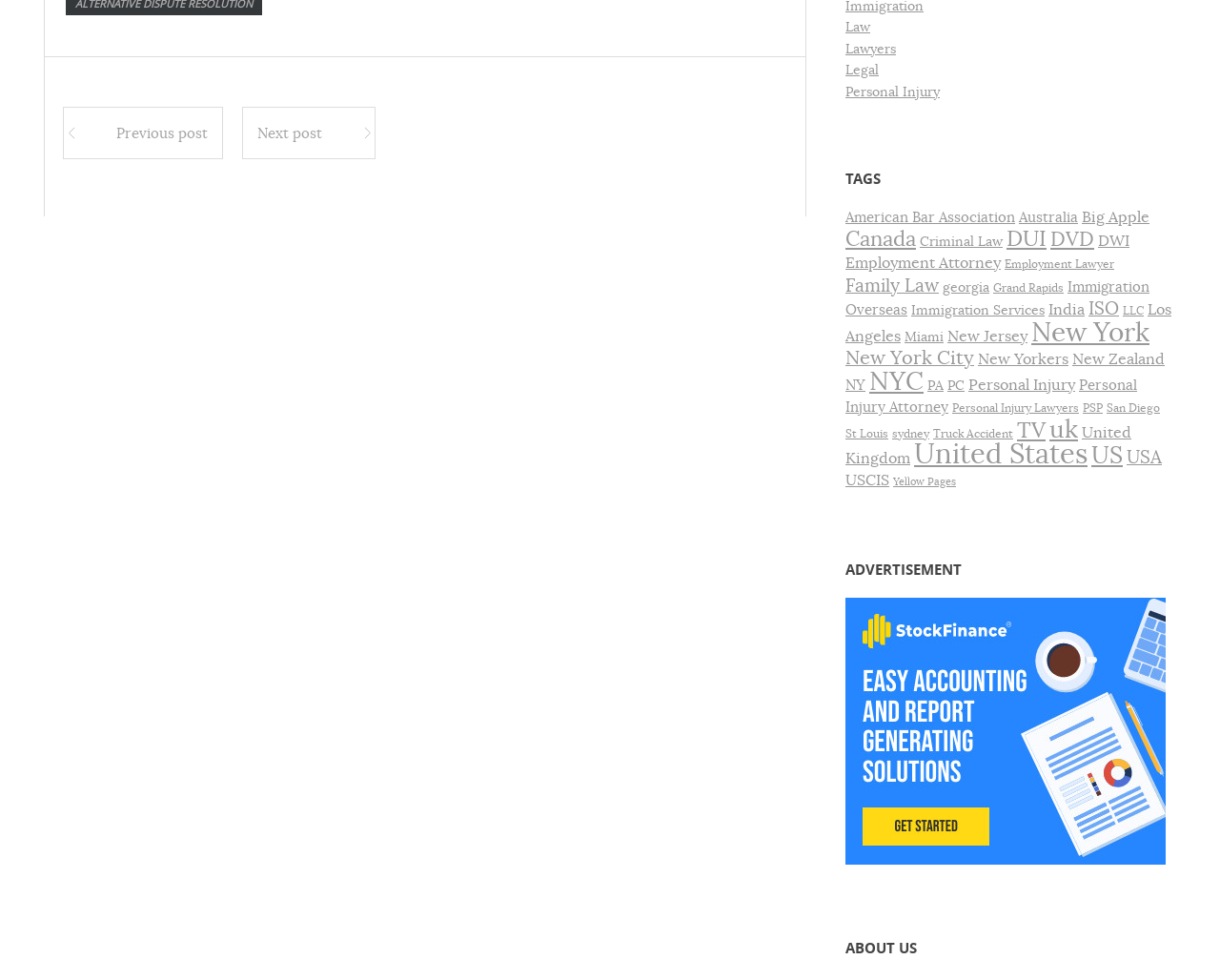Identify the bounding box coordinates for the element you need to click to achieve the following task: "Click on the 'Previous post' link". Provide the bounding box coordinates as four float numbers between 0 and 1, in the form [left, top, right, bottom].

[0.052, 0.109, 0.183, 0.163]